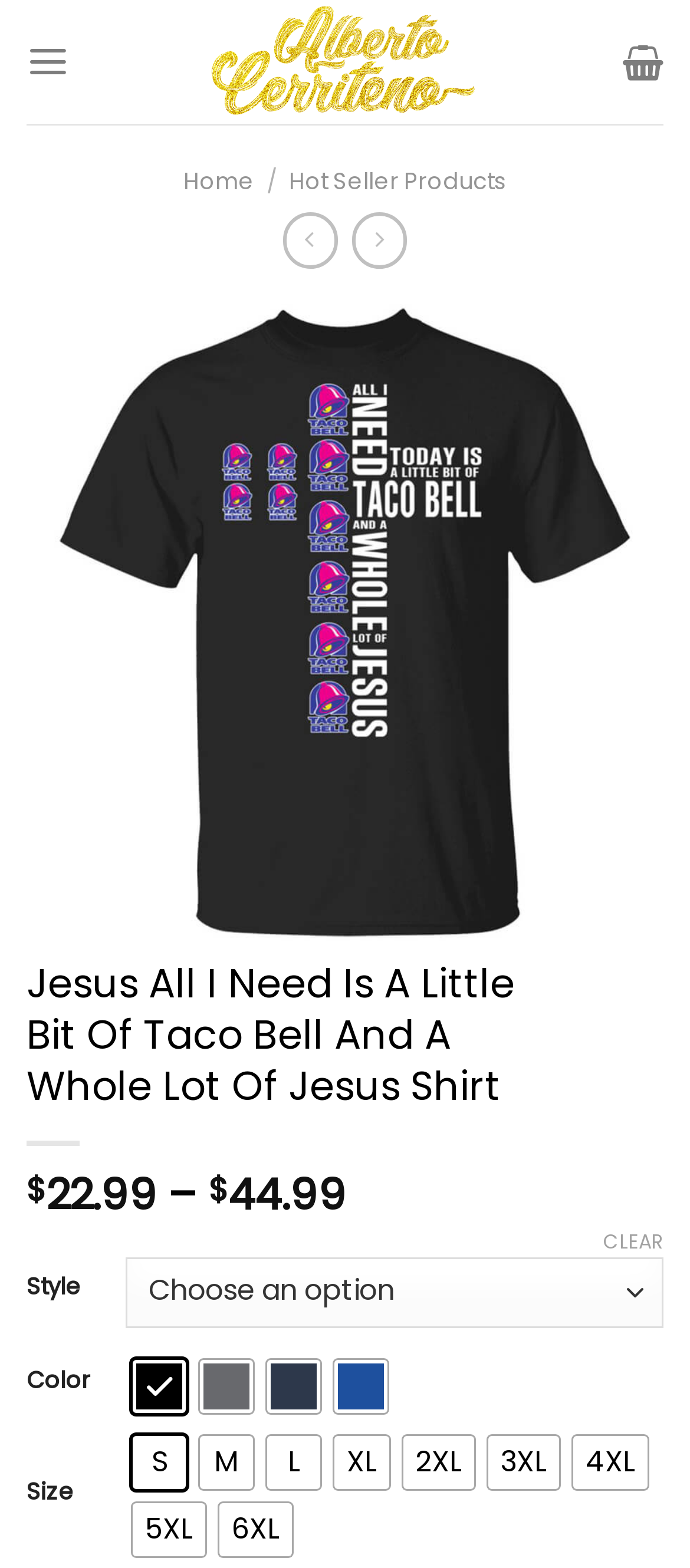Find the bounding box coordinates for the area you need to click to carry out the instruction: "Select a style for the shirt". The coordinates should be four float numbers between 0 and 1, indicated as [left, top, right, bottom].

[0.182, 0.802, 0.962, 0.847]